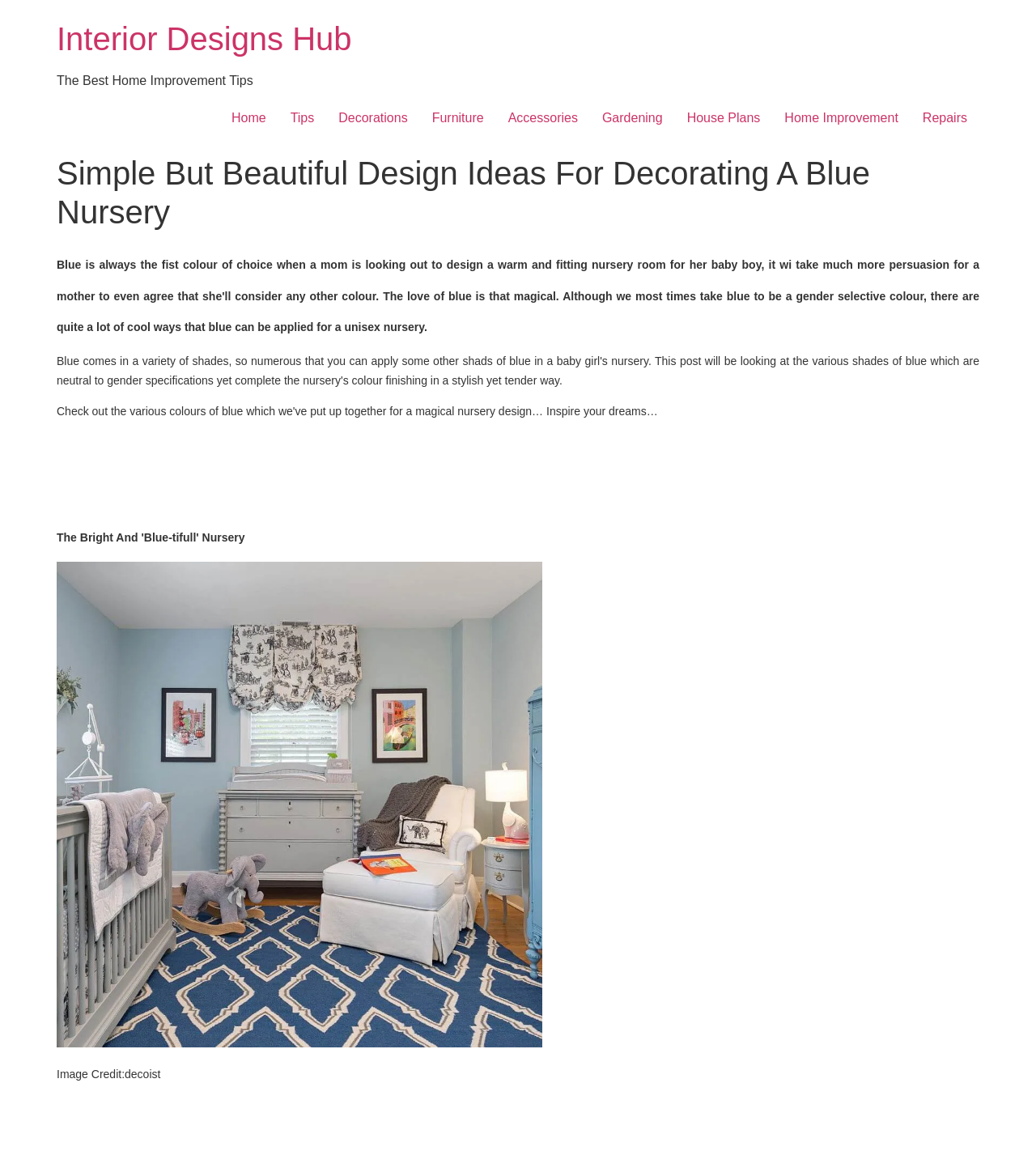What is the tone of the nursery design described in the text?
Give a thorough and detailed response to the question.

The tone of the nursery design described in the text is warm and fitting, as mentioned in the sentence 'Blue is always the fist colour of choice when a mom is looking out to design a warm and fitting nursery room for her baby boy'.